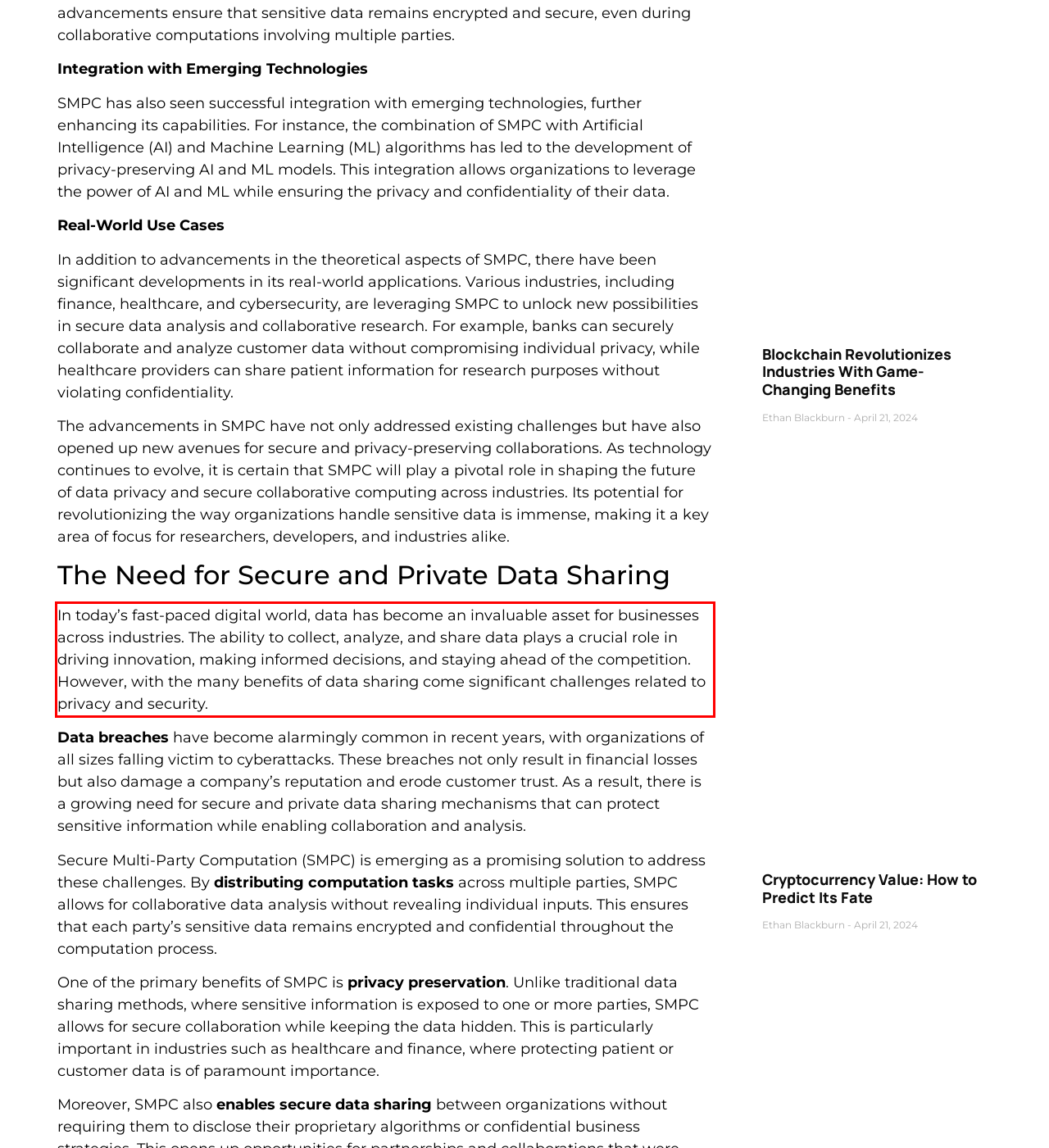Please recognize and transcribe the text located inside the red bounding box in the webpage image.

In today’s fast-paced digital world, data has become an invaluable asset for businesses across industries. The ability to collect, analyze, and share data plays a crucial role in driving innovation, making informed decisions, and staying ahead of the competition. However, with the many benefits of data sharing come significant challenges related to privacy and security.